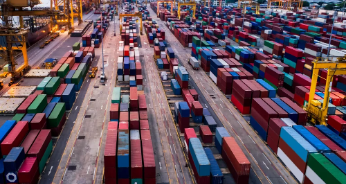Create an elaborate description of the image, covering every aspect.

The image depicts a bustling shipping port filled with rows of colorful cargo containers, illustrating the extensive logistics involved in global trade. The overhead view captures a network of containers stacked in organized chaos, showcasing various colors and sizes, all awaiting transport. Nearby, cranes loom over the containers, poised to lift them onto ships or move them to waiting trucks and trains. The port is illuminated by warm lights, hinting at late hours of operation, emphasizing the continuous nature of international commerce. This visual encapsulates the critical role ports play in facilitating trade, especially in the context of agreements such as the Comprehensive and Progressive Agreement for Trans-Pacific Partnership (CPTPP), which Canada participates in, highlighting its significance in enhancing economic ties across the Asia-Pacific region.